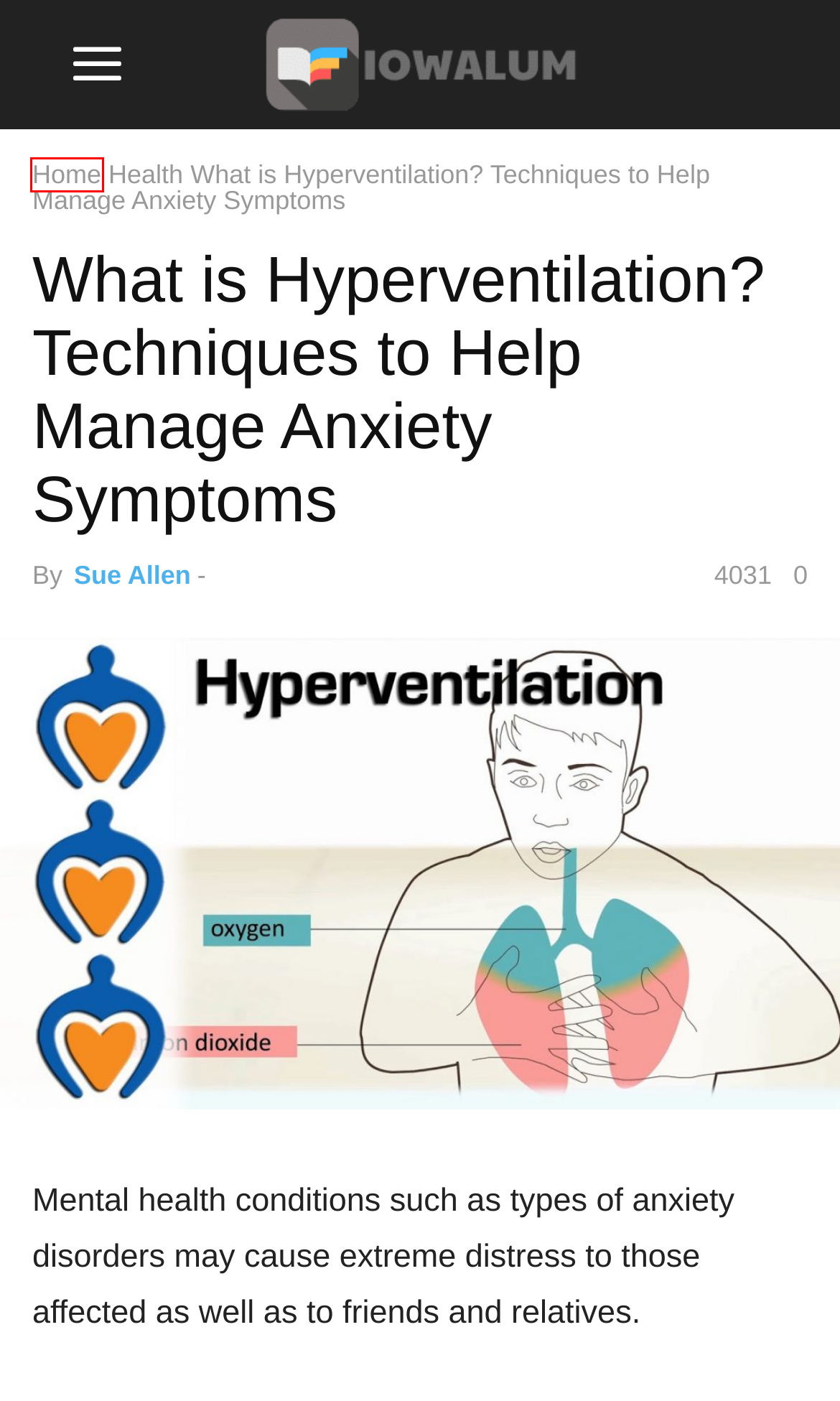Look at the screenshot of a webpage, where a red bounding box highlights an element. Select the best description that matches the new webpage after clicking the highlighted element. Here are the candidates:
A. IOWALUM ⋆ A Q&A Blog Shared by Iowa Students - Iowalum.com
B. Sue Allen, Author at IOWALUM
C. What is Prader-Willi Syndrome?
D. The Series LOST is Over Now What?
E. About us ⋆ IOWALUM
F. Contact ⋆ IOWALUM
G. Health Archives ⋆ IOWALUM
H. Christina Harris, Author at IOWALUM

A